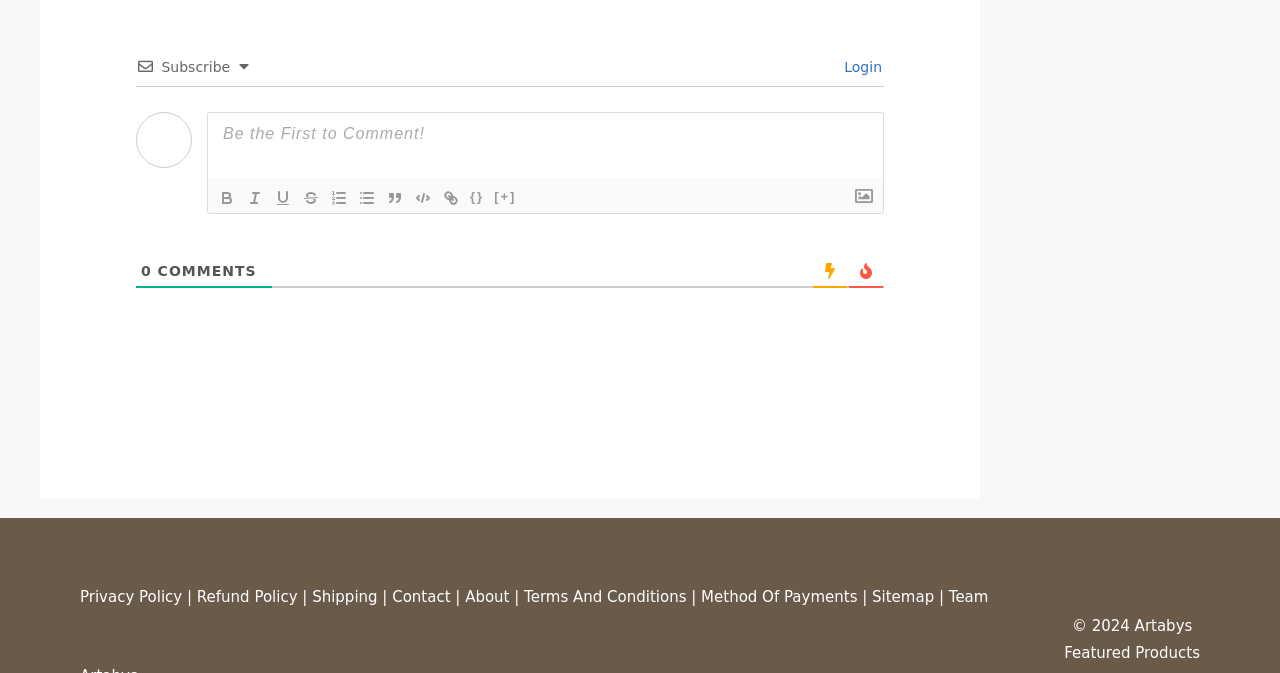Determine the bounding box coordinates for the region that must be clicked to execute the following instruction: "View the privacy policy".

[0.062, 0.874, 0.142, 0.901]